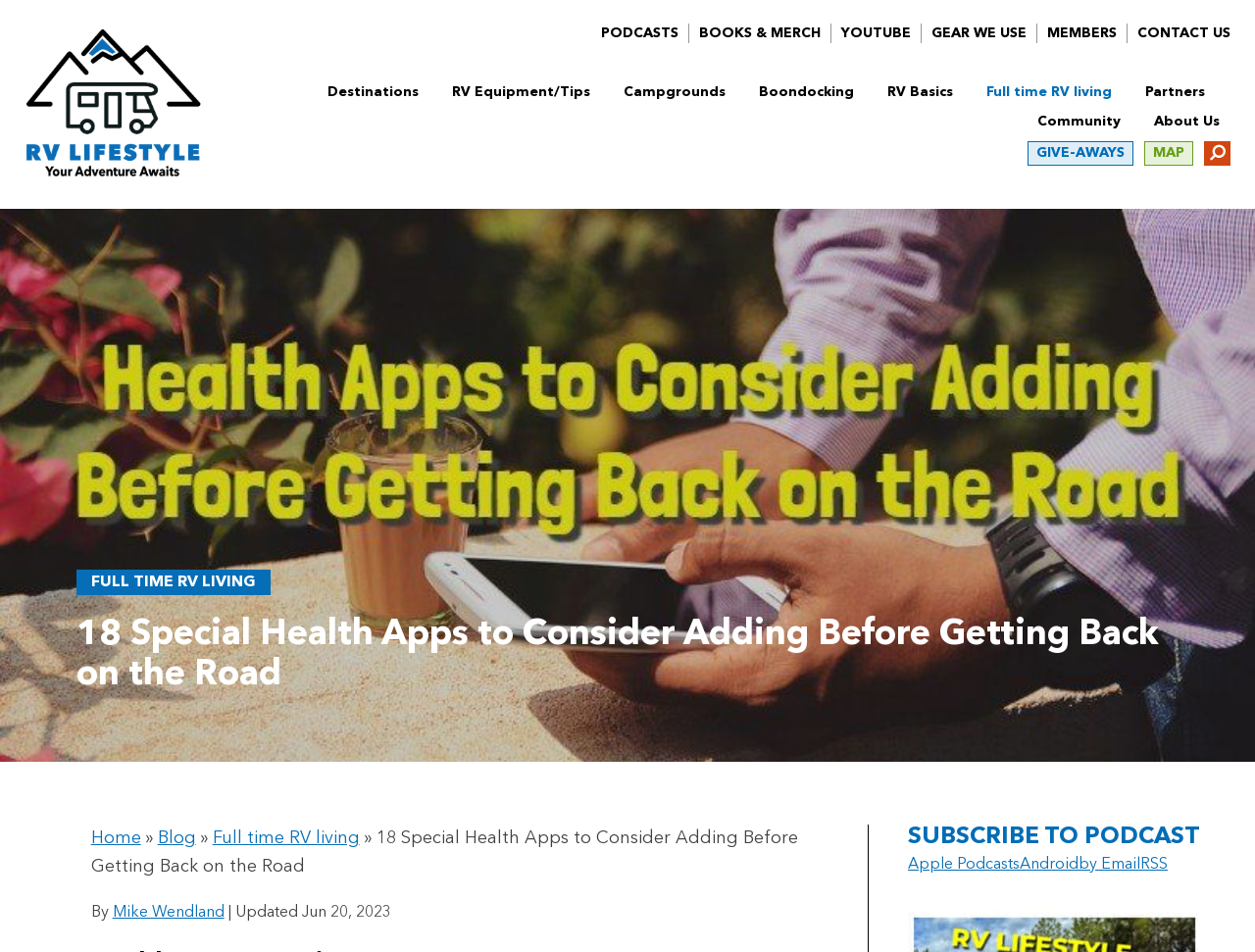Review the image closely and give a comprehensive answer to the question: What is the title of the blog post?

I found the title of the blog post by looking at the heading element with the text '18 Special Health Apps to Consider Adding Before Getting Back on the Road'.